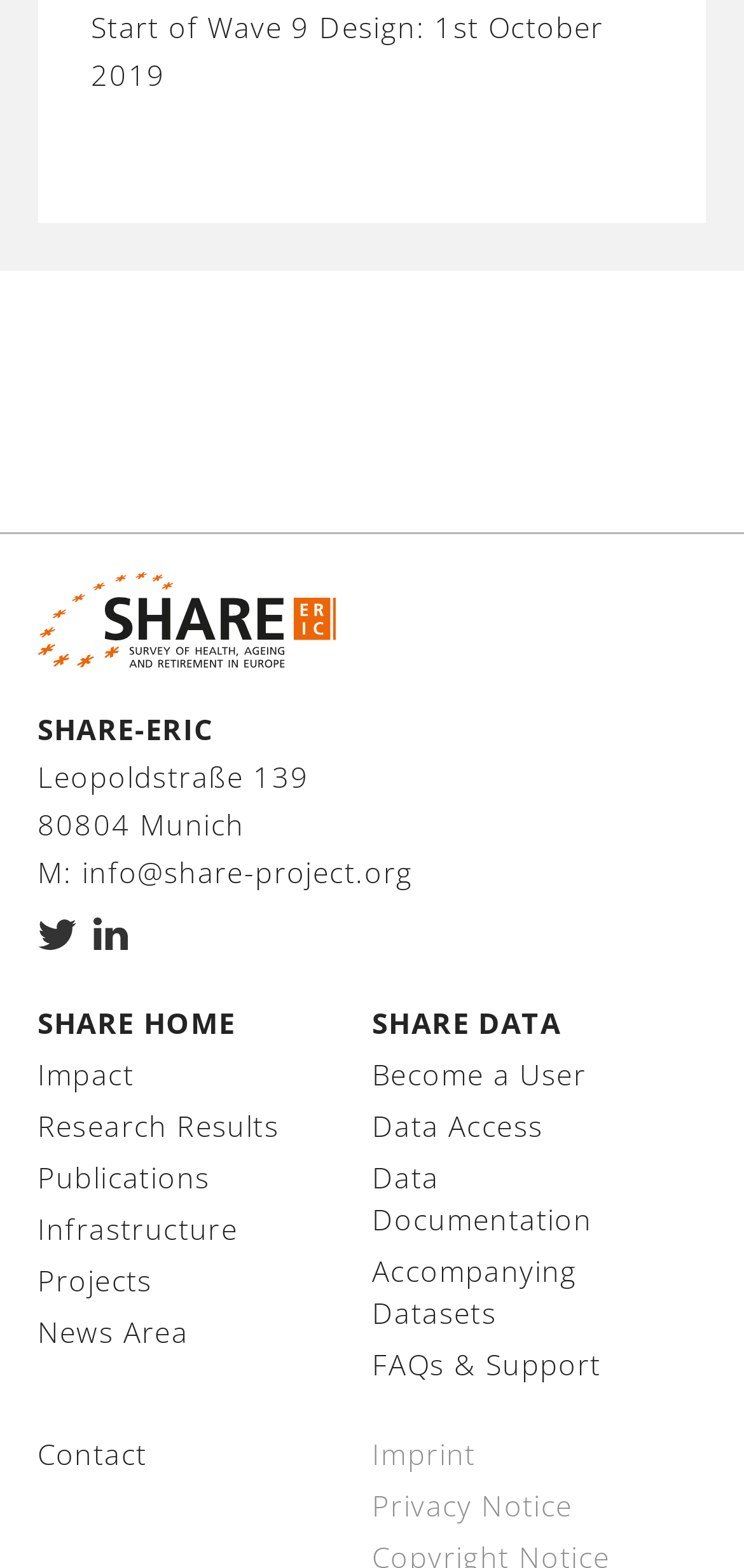Based on the element description, predict the bounding box coordinates (top-left x, top-left y, bottom-right x, bottom-right y) for the UI element in the screenshot: Accompanying Datasets

[0.5, 0.797, 0.885, 0.85]